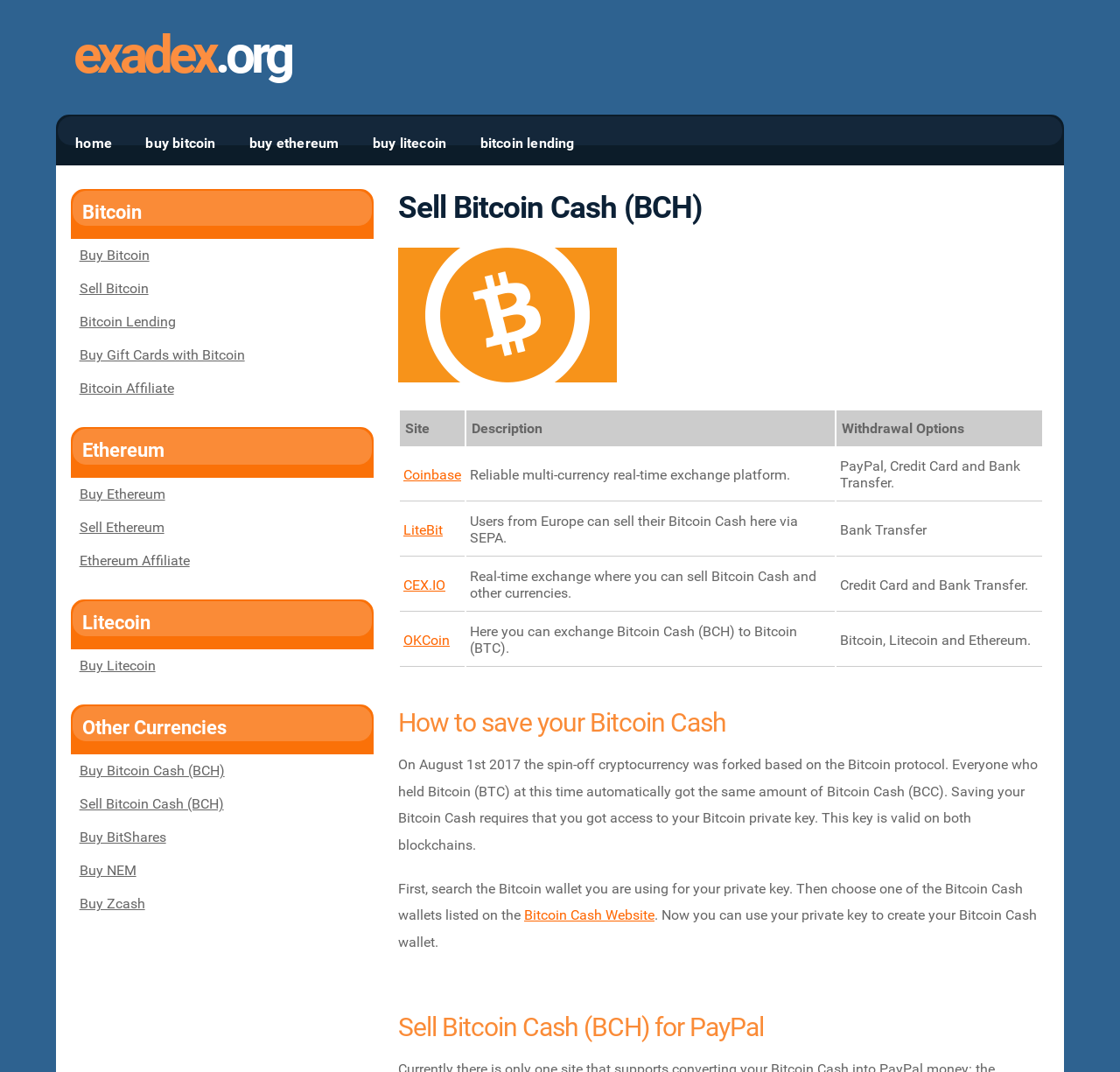Give a one-word or phrase response to the following question: How many websites are listed for selling Bitcoin Cash?

4